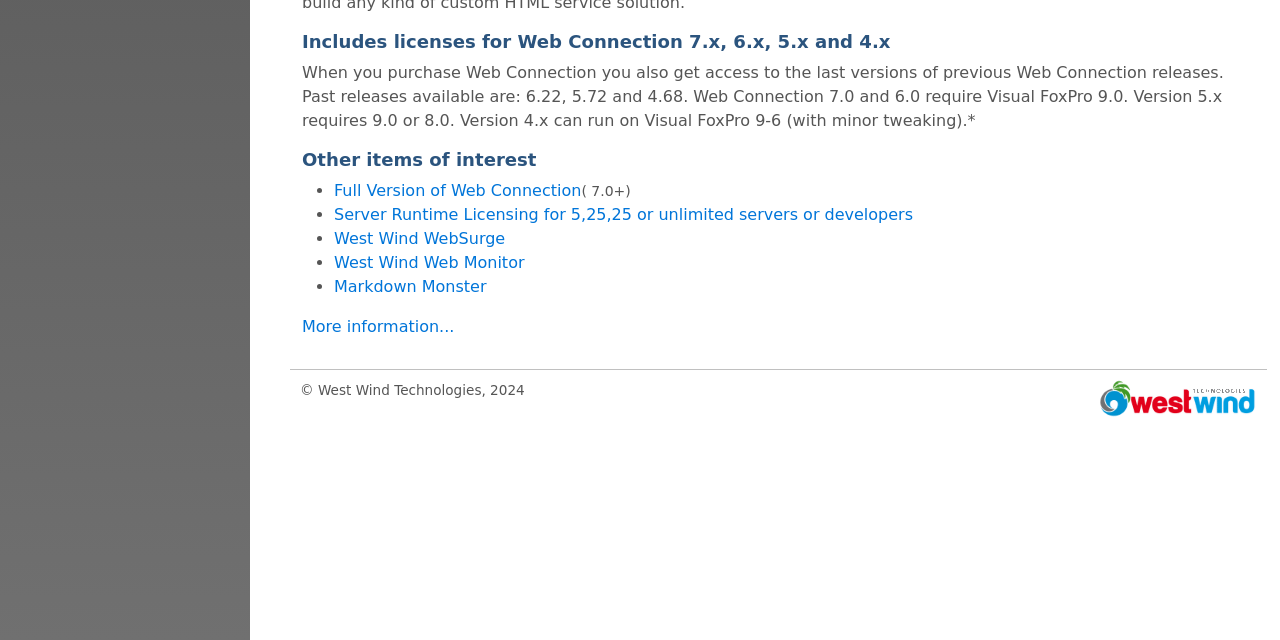Locate the UI element described by West Wind WebSurge and provide its bounding box coordinates. Use the format (top-left x, top-left y, bottom-right x, bottom-right y) with all values as floating point numbers between 0 and 1.

[0.261, 0.357, 0.395, 0.387]